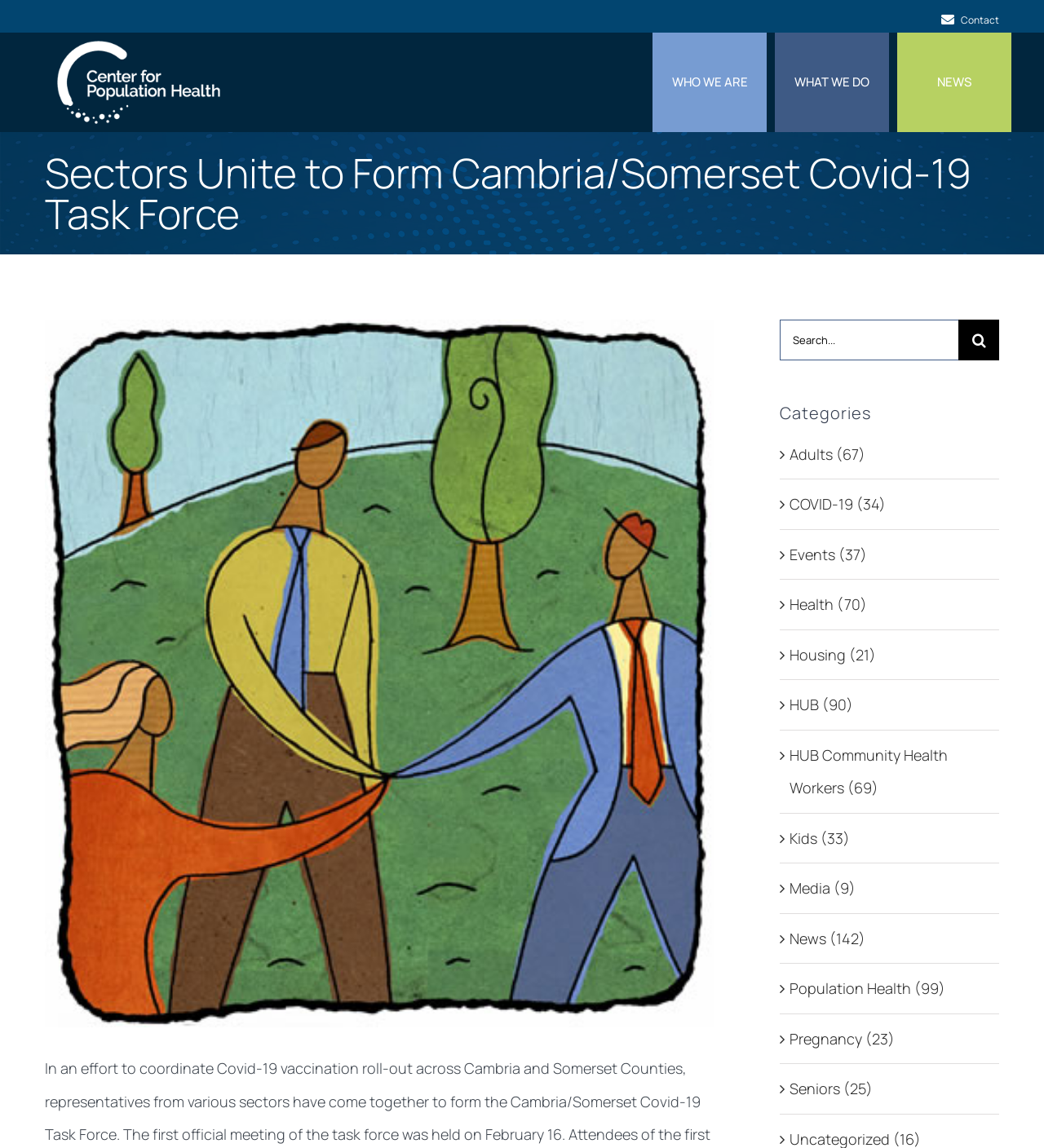Identify the bounding box coordinates of the HTML element based on this description: "HUB Community Health Workers (69)".

[0.756, 0.643, 0.949, 0.701]